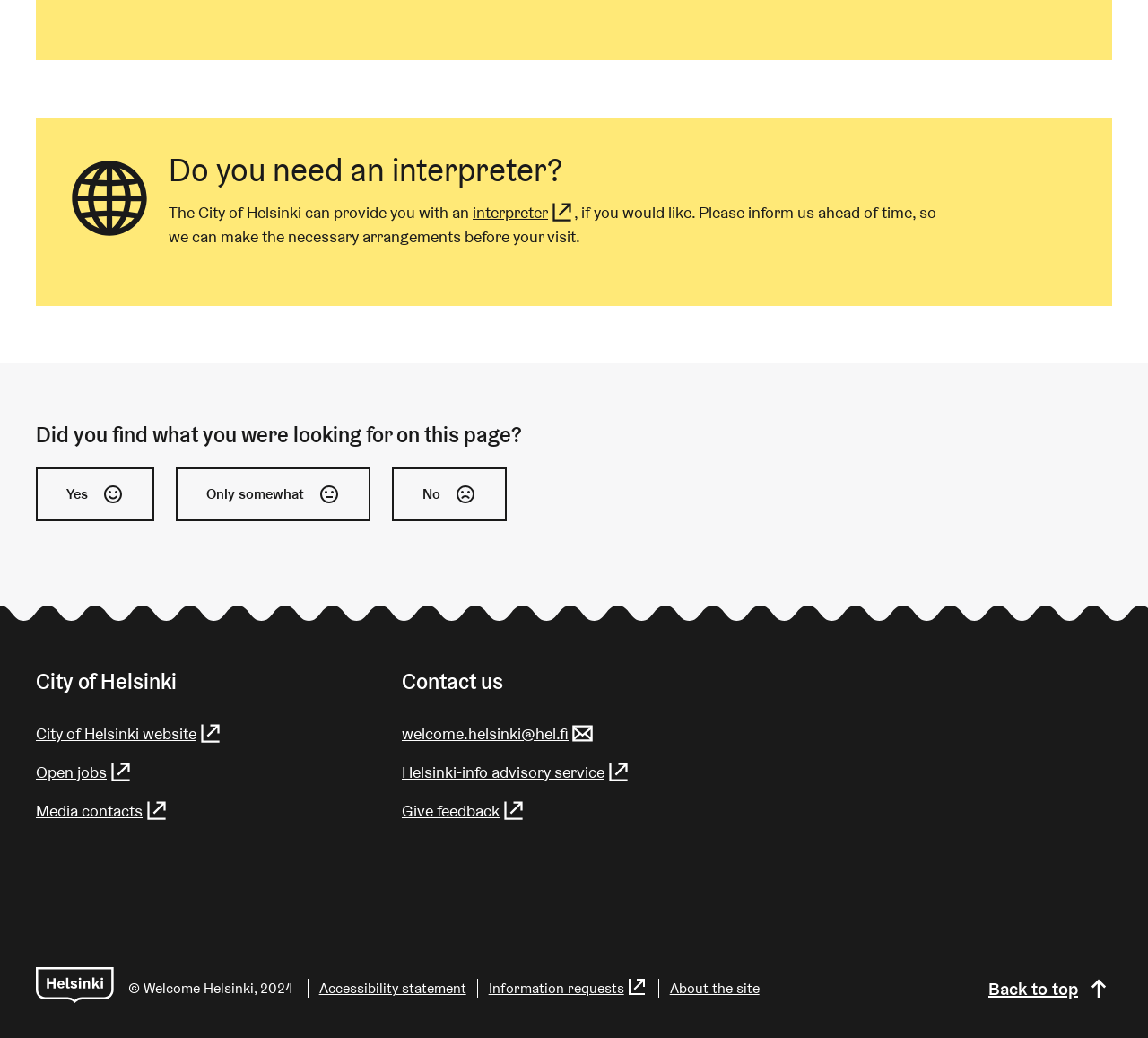Please indicate the bounding box coordinates of the element's region to be clicked to achieve the instruction: "Contact us through email". Provide the coordinates as four float numbers between 0 and 1, i.e., [left, top, right, bottom].

[0.35, 0.695, 0.65, 0.718]